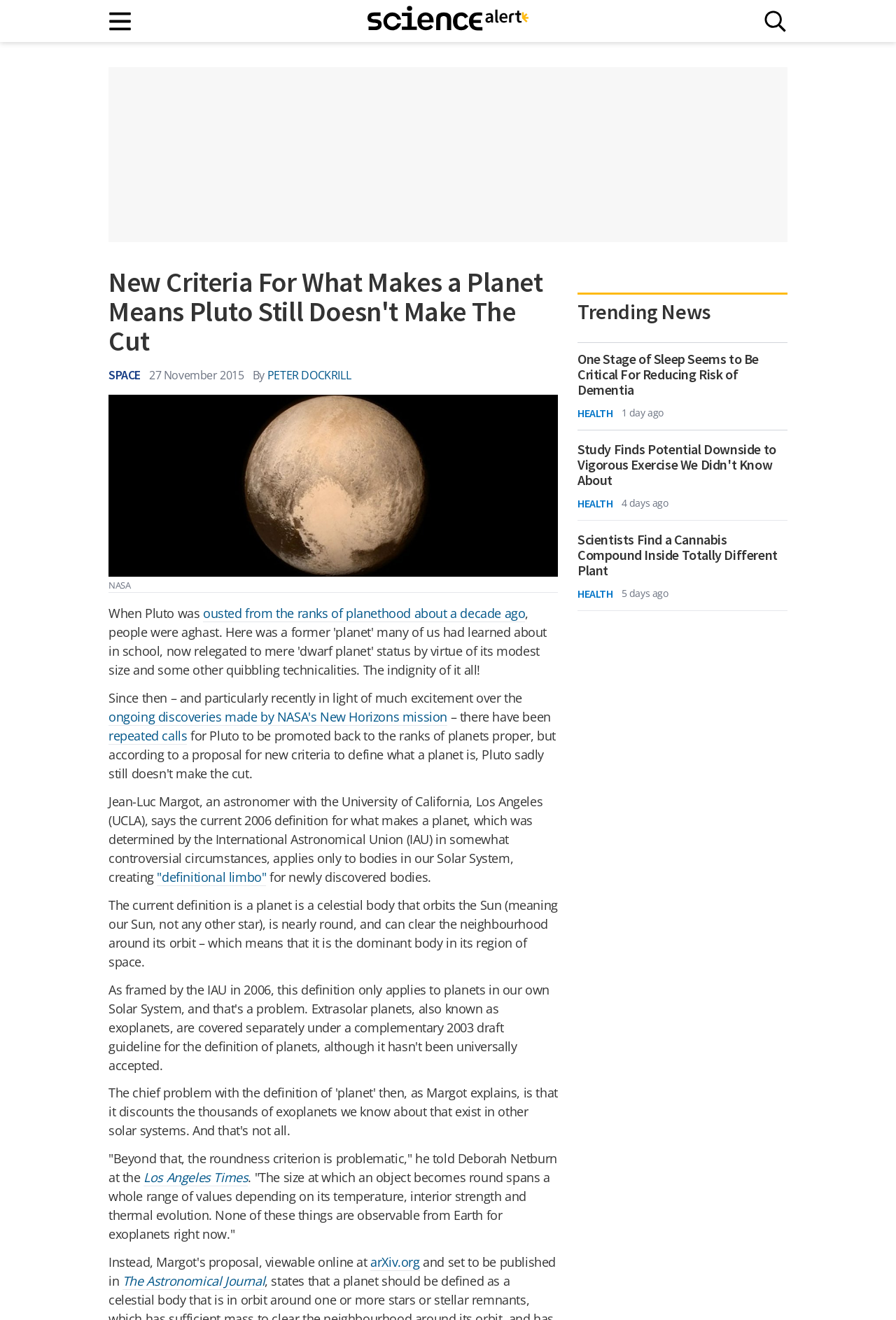Identify the bounding box coordinates for the element you need to click to achieve the following task: "Check the trending news". The coordinates must be four float values ranging from 0 to 1, formatted as [left, top, right, bottom].

[0.645, 0.226, 0.793, 0.246]